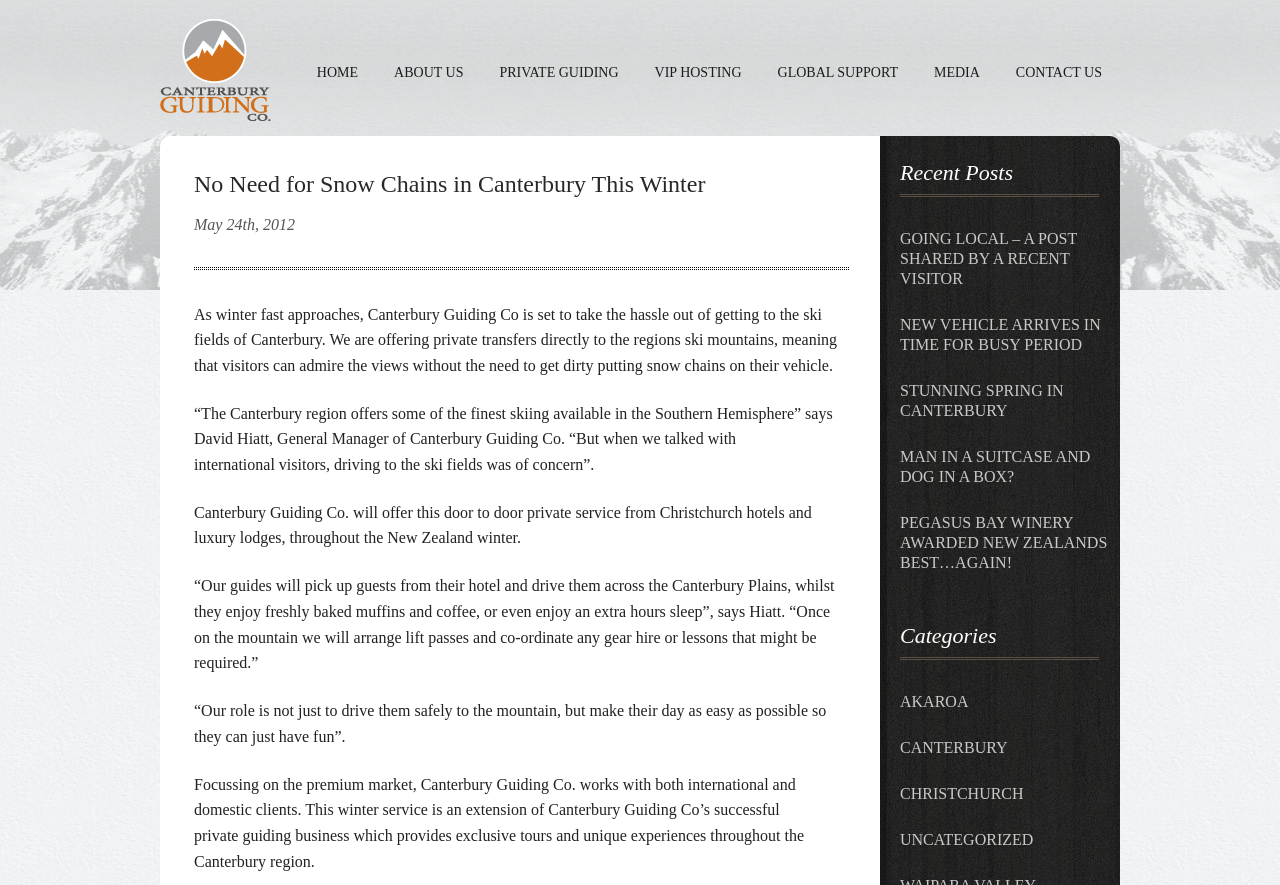Provide the bounding box coordinates for the UI element described in this sentence: "Top Stories". The coordinates should be four float values between 0 and 1, i.e., [left, top, right, bottom].

None